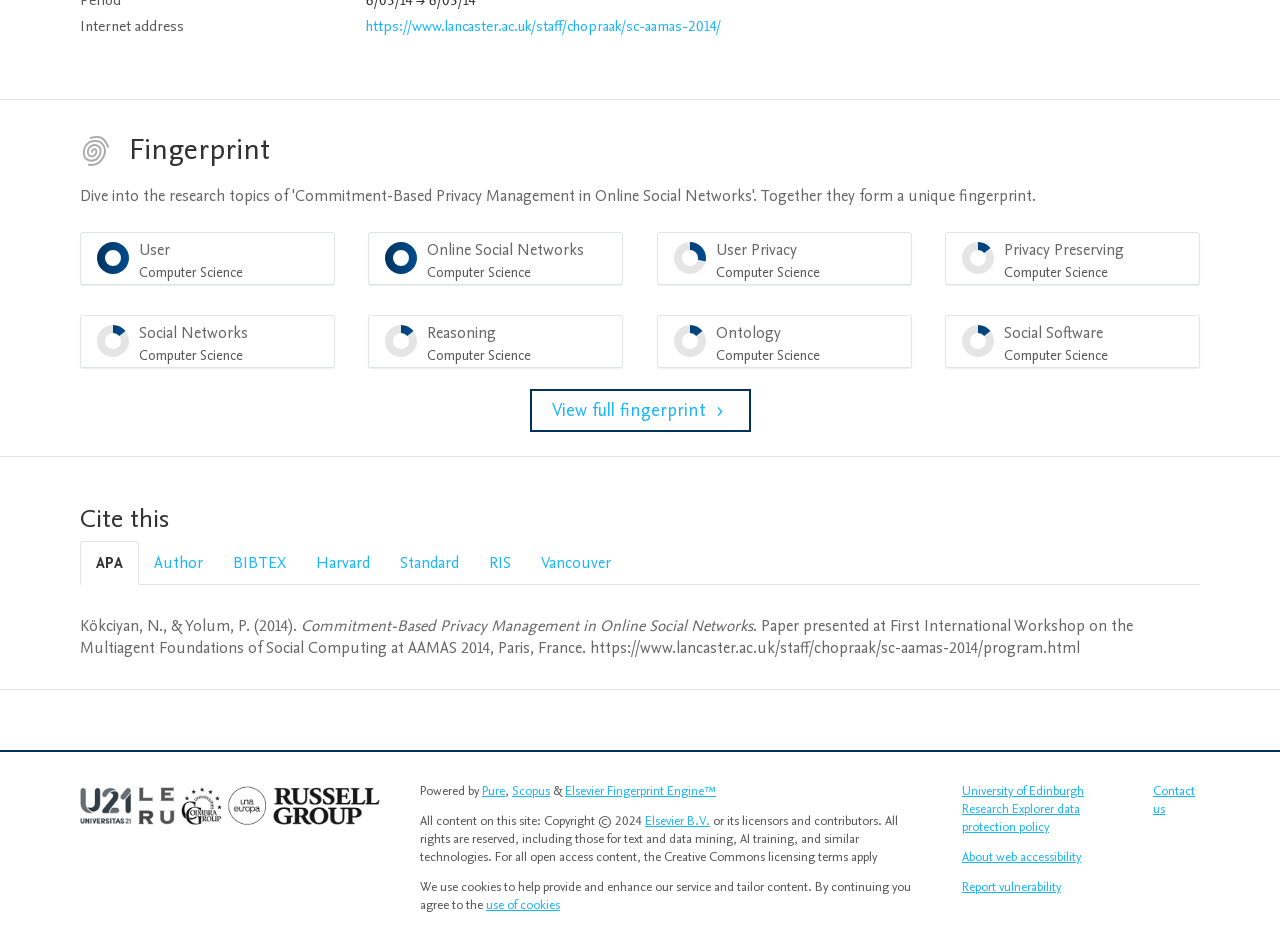What is the logo at the bottom of the page?
Please give a well-detailed answer to the question.

I found the logo at the bottom of the page by looking at the image element with the description 'University of Edinburgh Research Explorer Logo'.